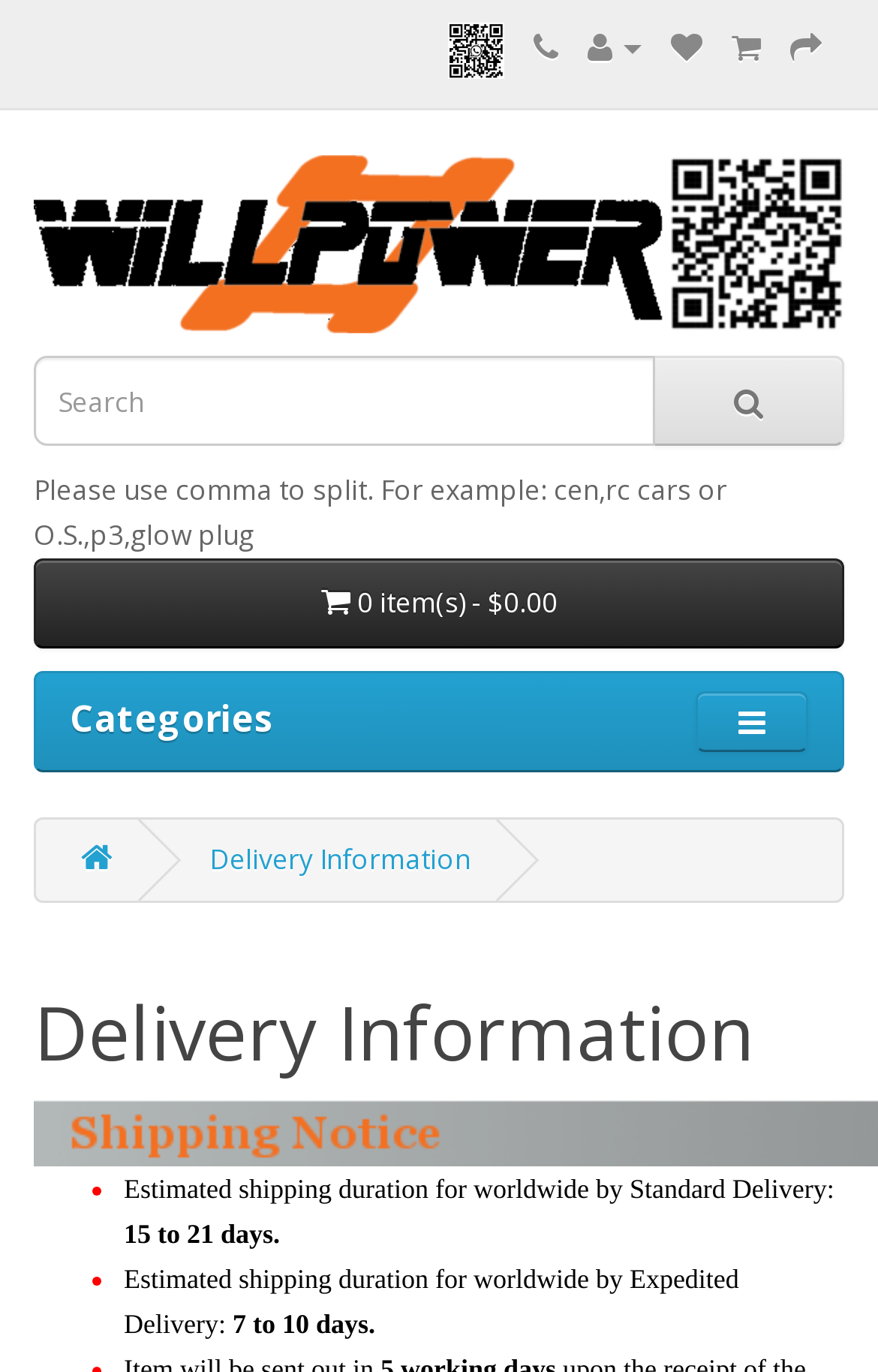Locate the bounding box of the UI element described in the following text: "Wish List (0)".

[0.764, 0.021, 0.8, 0.049]